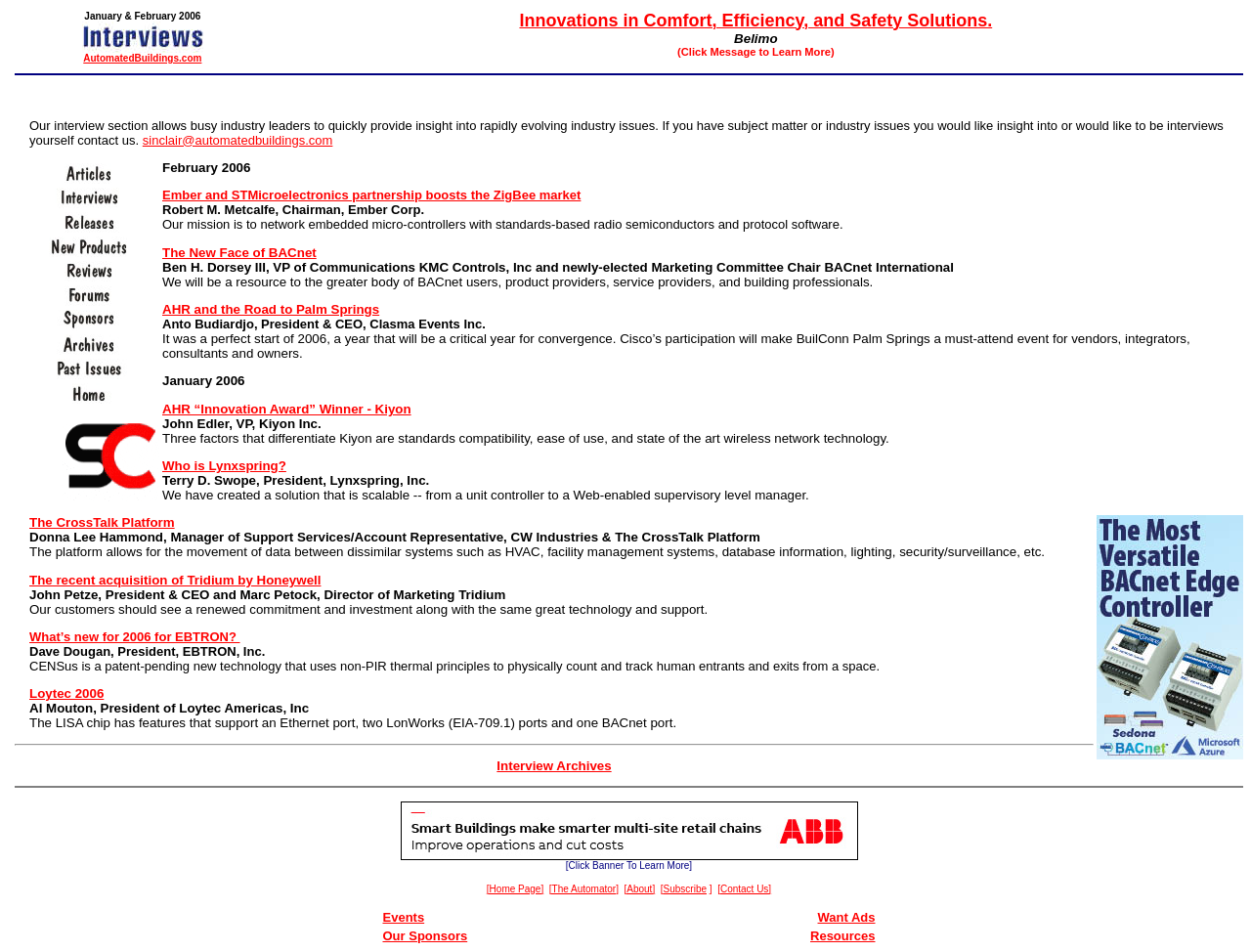What is the main topic of this webpage?
Please provide a single word or phrase as your answer based on the image.

Interviews